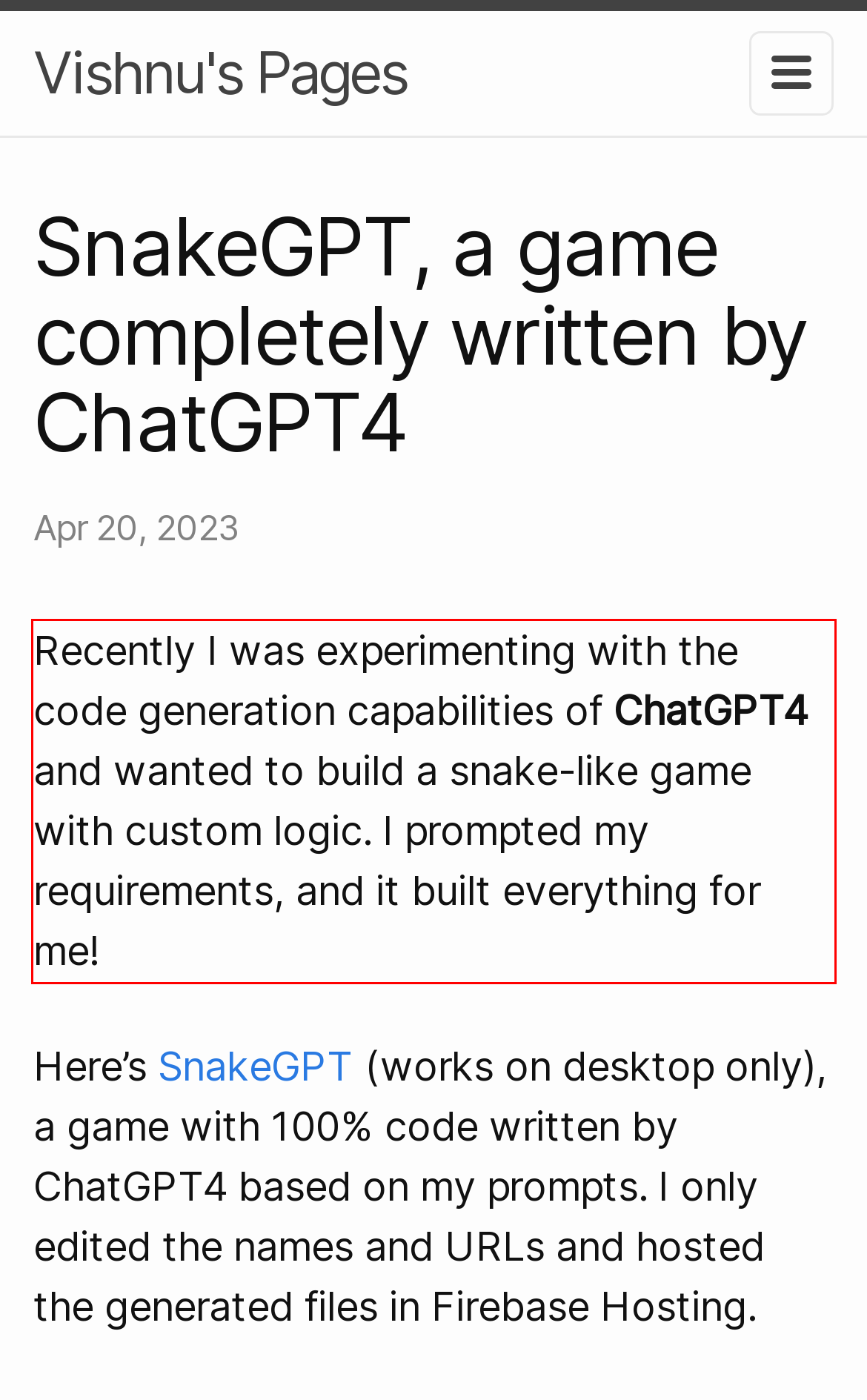With the provided screenshot of a webpage, locate the red bounding box and perform OCR to extract the text content inside it.

Recently I was experimenting with the code generation capabilities of ChatGPT4 and wanted to build a snake-like game with custom logic. I prompted my requirements, and it built everything for me!